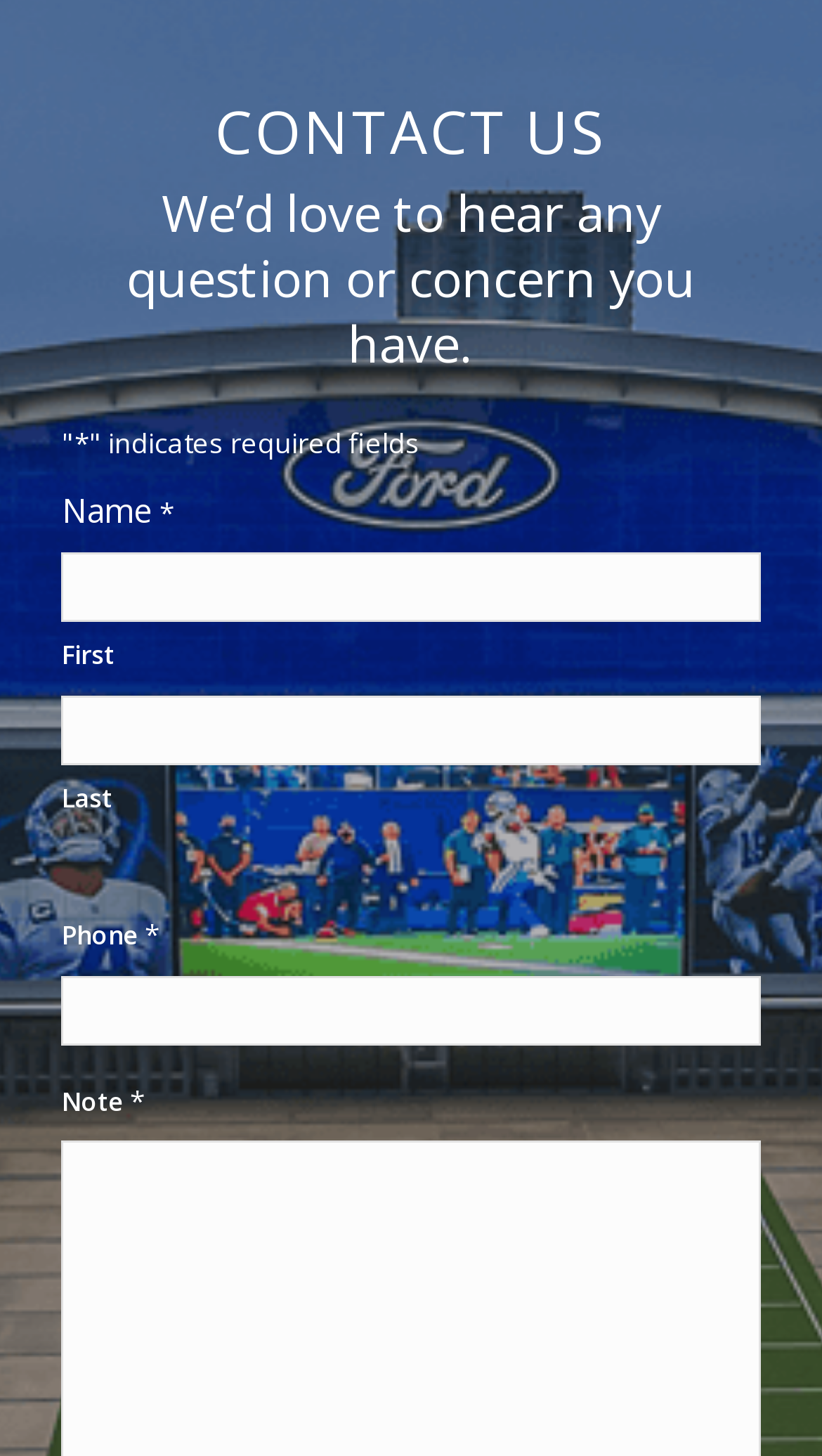What is the required information to submit a contact request?
Can you offer a detailed and complete answer to this question?

The form fields for 'First' and 'Last' names are marked as required, as well as the 'Phone' field, indicating that users must provide this information to submit a contact request.